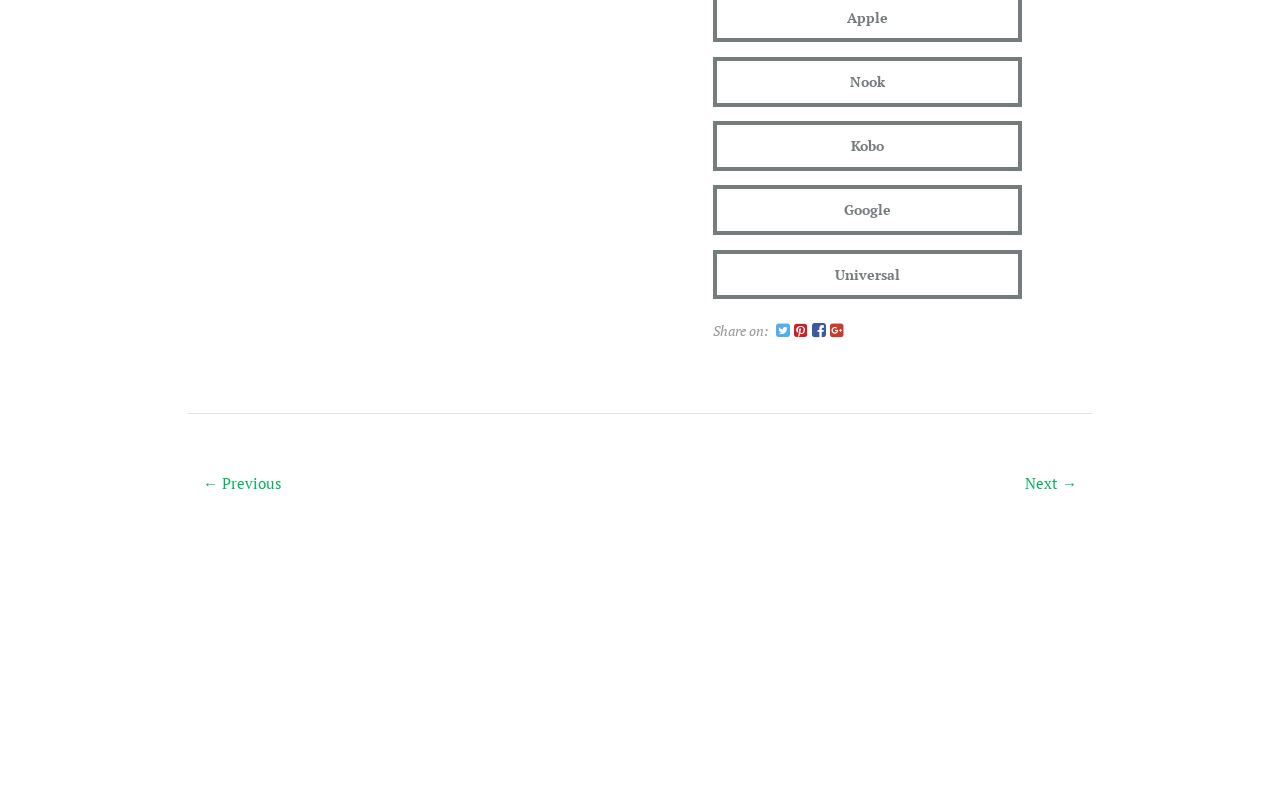Kindly determine the bounding box coordinates for the clickable area to achieve the given instruction: "Click on Kobo".

[0.557, 0.152, 0.798, 0.214]